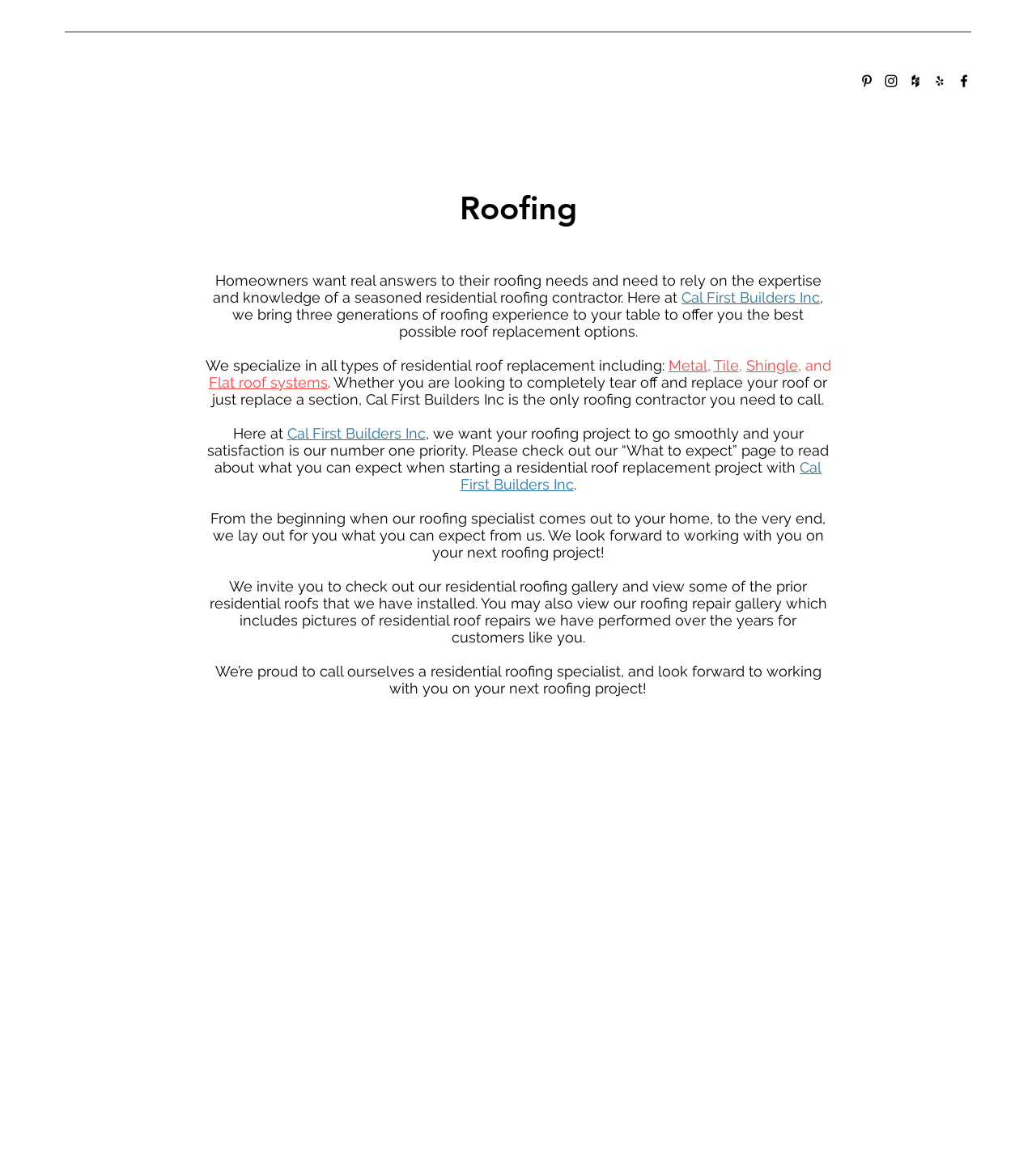Create a detailed summary of all the visual and textual information on the webpage.

The webpage is about Cal First Builders Inc, a residential roofing contractor. At the top left, there is a phone number "(833) 347-7877" and an email address "calfirstbuilders@gmail.com" next to a logo image. Below the logo, there is a navigation menu with links to "Home", "About Us", "Our Works", "Free Consultation", and "Contact". 

On the top right, there is a social bar with links to Pinterest, Instagram, Houzz, Yelp, and Facebook, each represented by an image. 

The main content of the webpage starts with a heading "Roofing" followed by a paragraph of text describing the company's expertise and knowledge in residential roofing. The text continues to explain the company's services, including metal, tile, shingle, and flat roof systems replacement. 

There are several links to "Cal First Builders Inc" throughout the text, which likely lead to more information about the company. The text also mentions a "What to expect" page, which provides information about the residential roof replacement project process. 

Towards the bottom of the page, there is an invitation to check out the company's residential roofing gallery and roofing repair gallery, which showcase their previous work. The final sentence expresses the company's pride in being a residential roofing specialist and their enthusiasm for working with customers on their next roofing project.